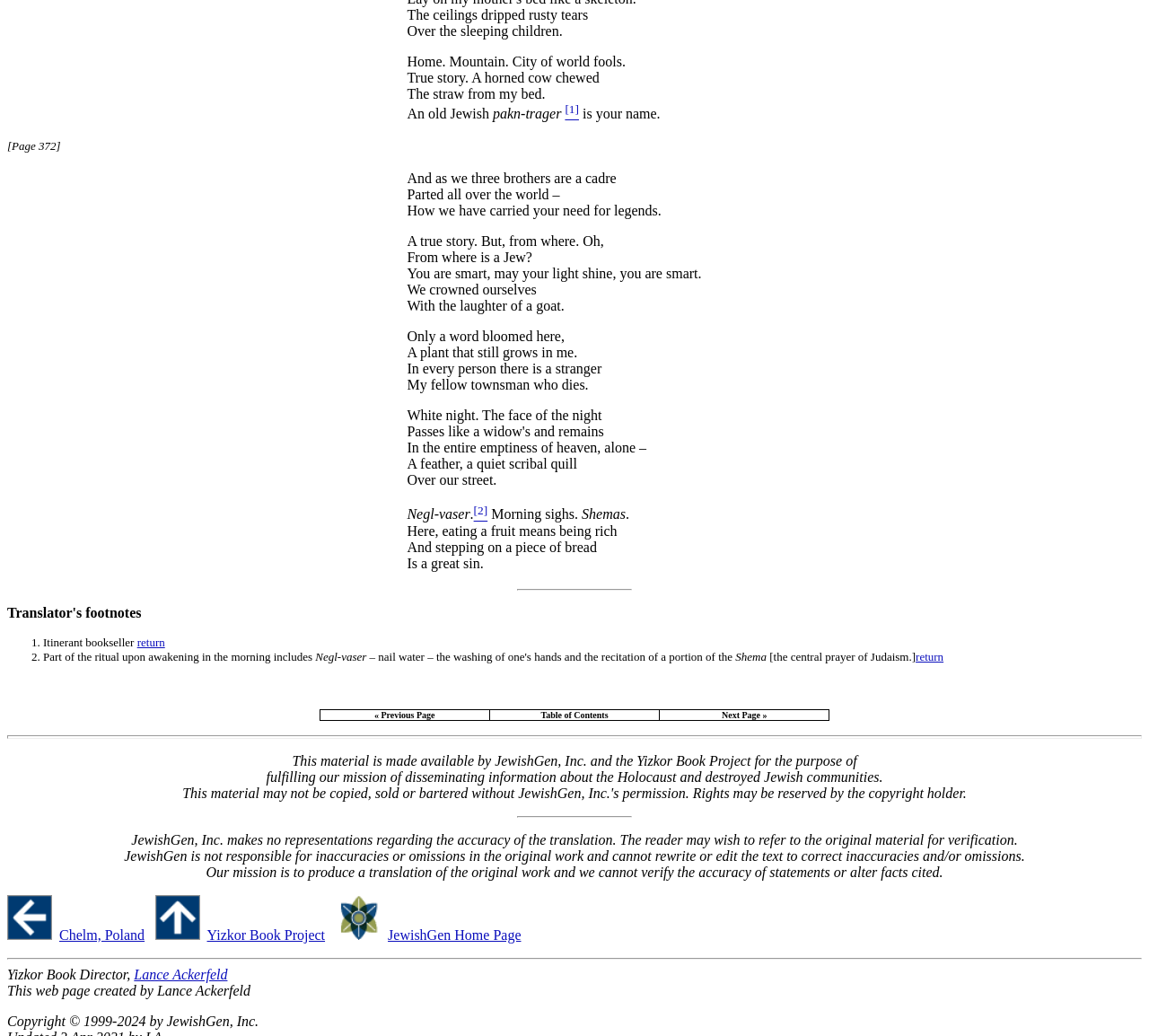What is the name of the city mentioned in the text?
Using the image as a reference, answer the question in detail.

The question is asking about the name of the city mentioned in the text. After carefully reading the text, I found that the city mentioned is Chelm, which is located in Poland.